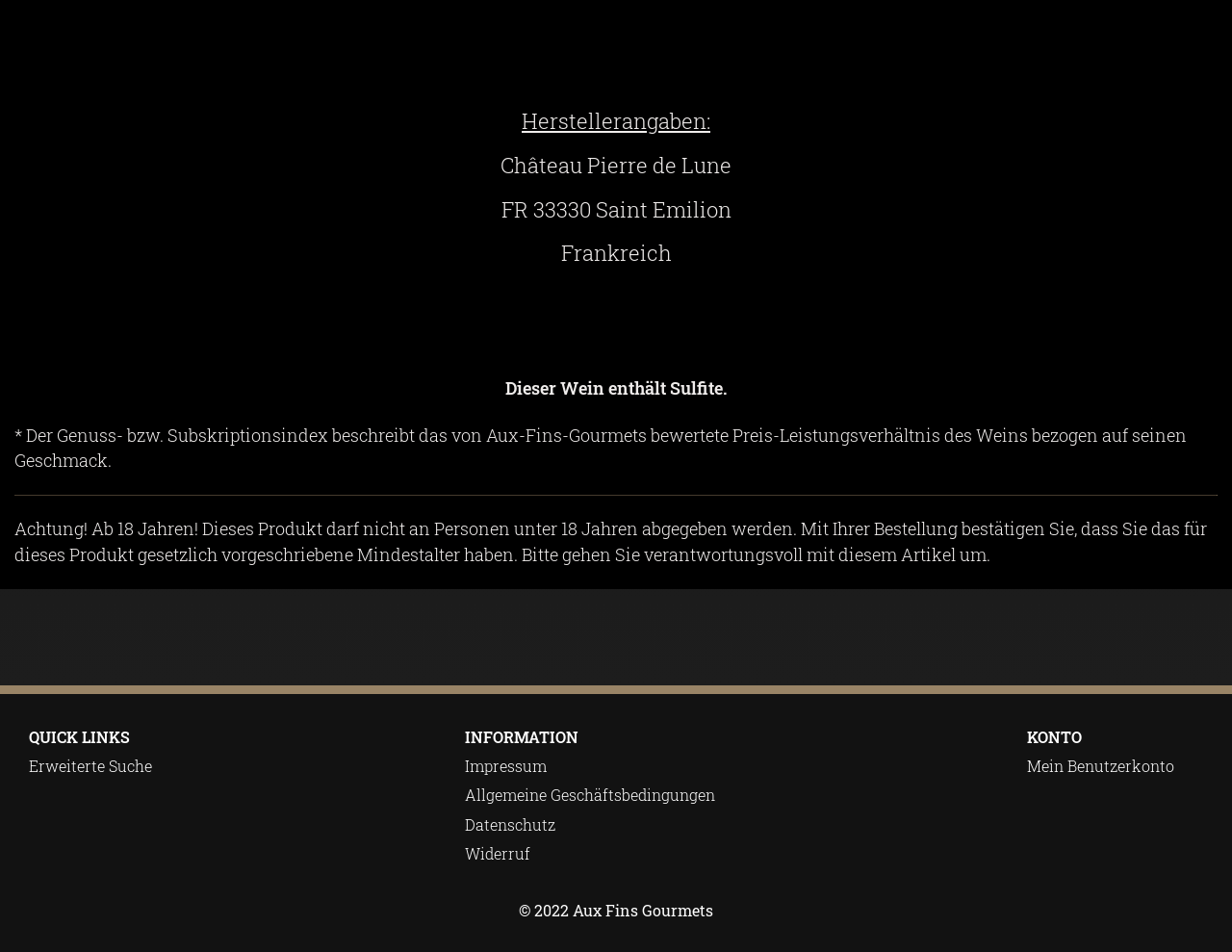What is the purpose of the 'QUICK LINKS' section?
From the screenshot, provide a brief answer in one word or phrase.

To provide quick access to related pages